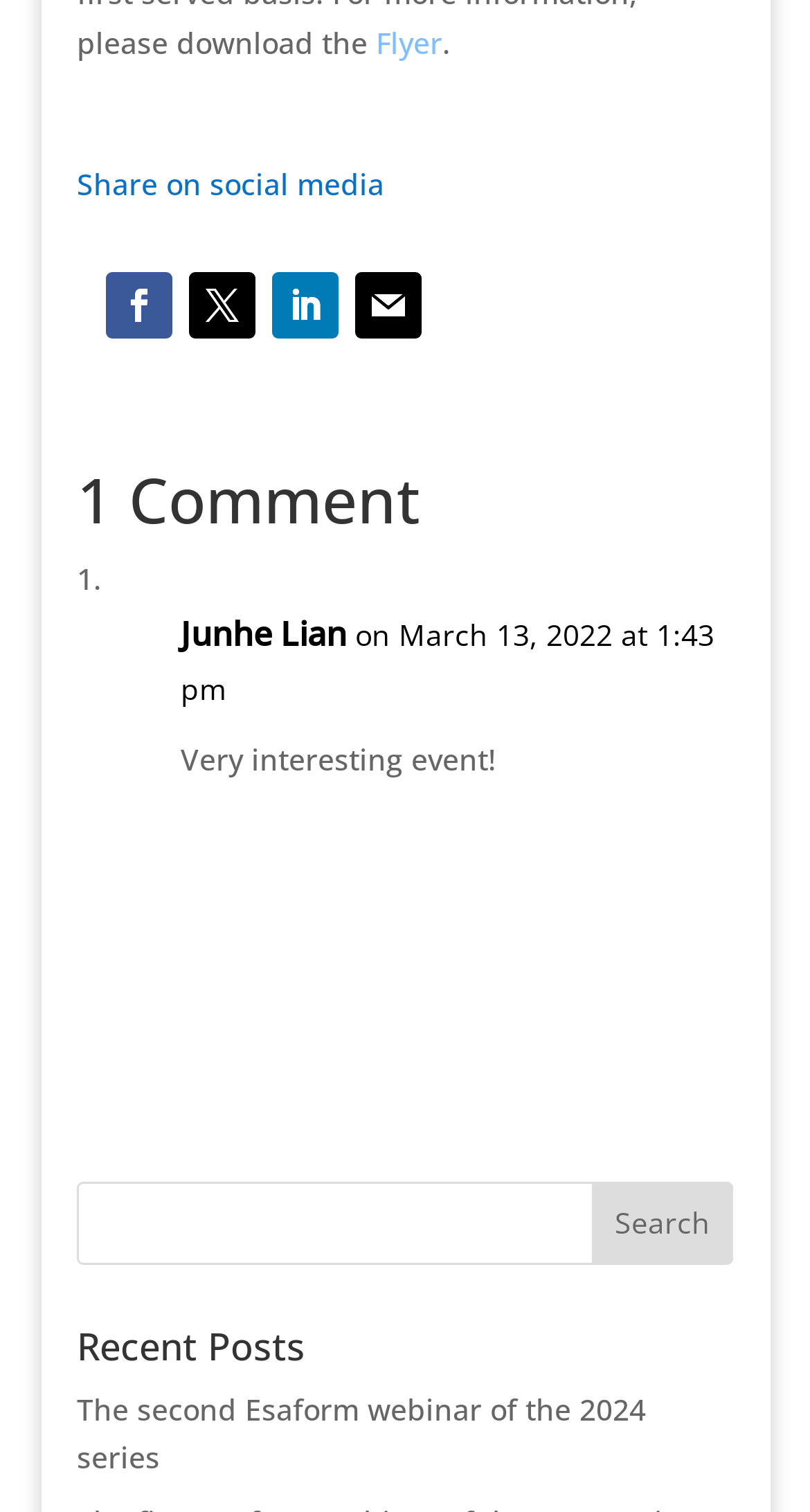Answer the question with a single word or phrase: 
Who commented on the event?

Junhe Lian